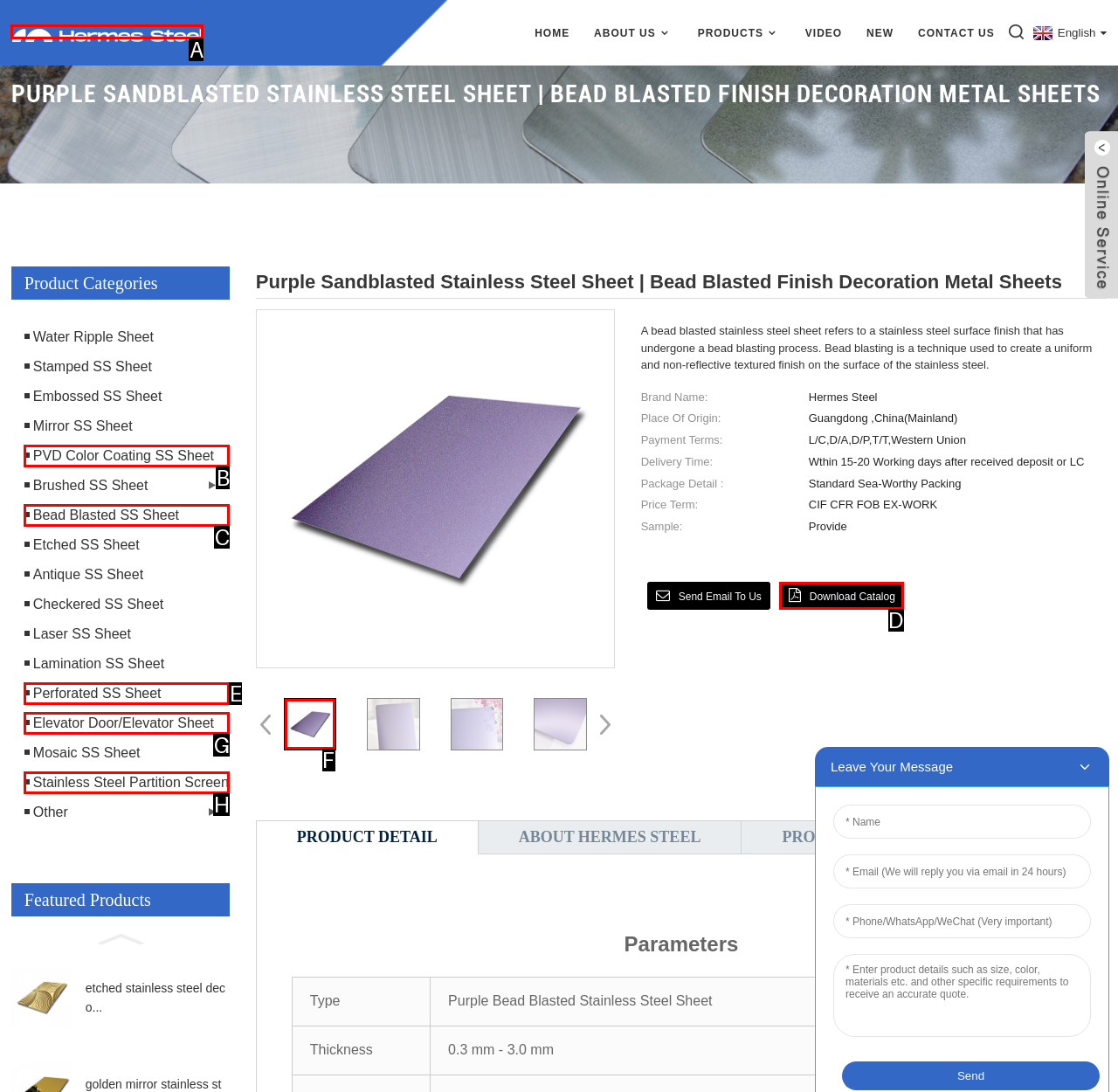Figure out which option to click to perform the following task: Download the catalog
Provide the letter of the correct option in your response.

D